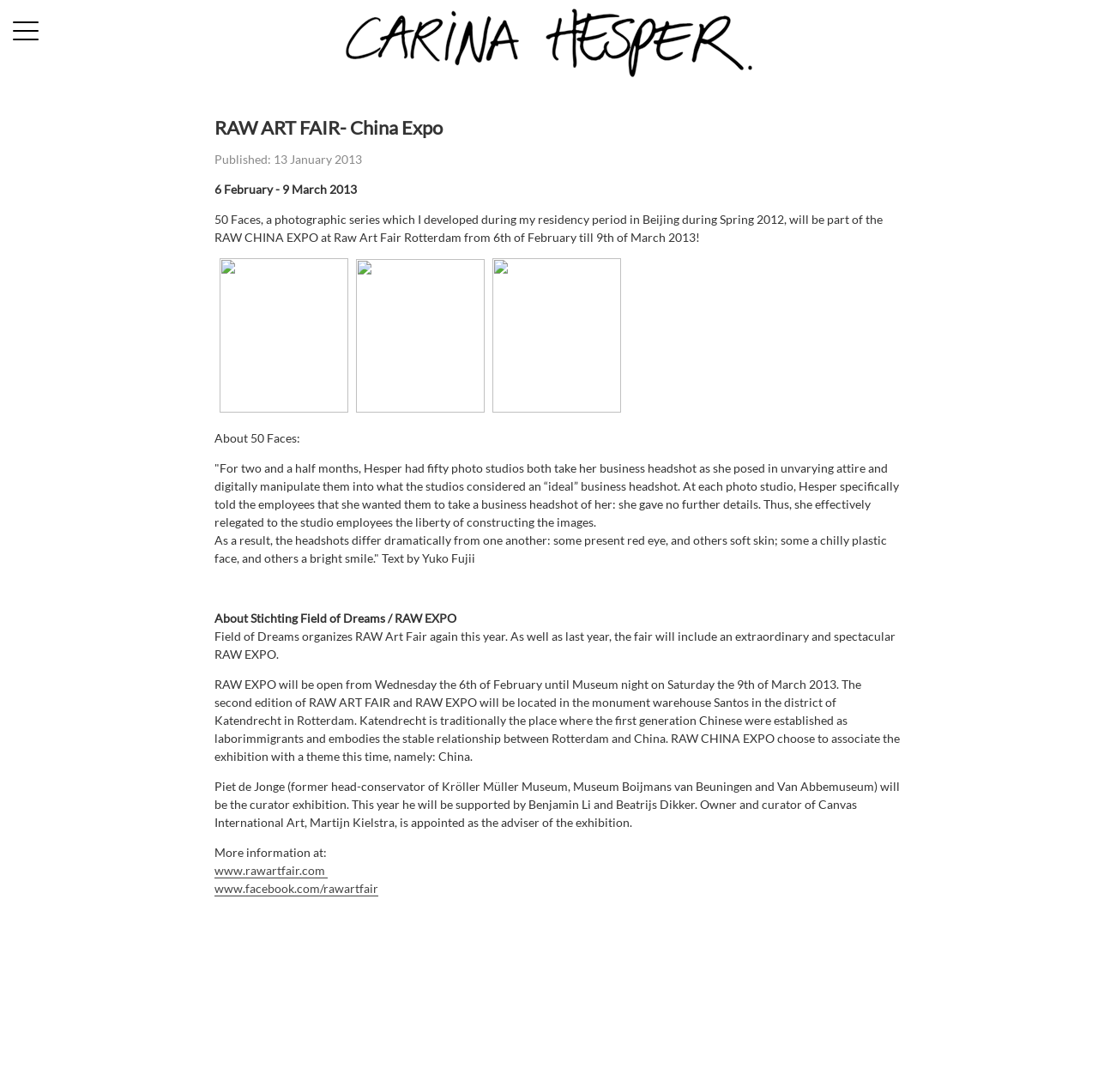Determine the bounding box for the HTML element described here: "parent_node: HOME". The coordinates should be given as [left, top, right, bottom] with each number being a float between 0 and 1.

[0.0, 0.008, 0.047, 0.053]